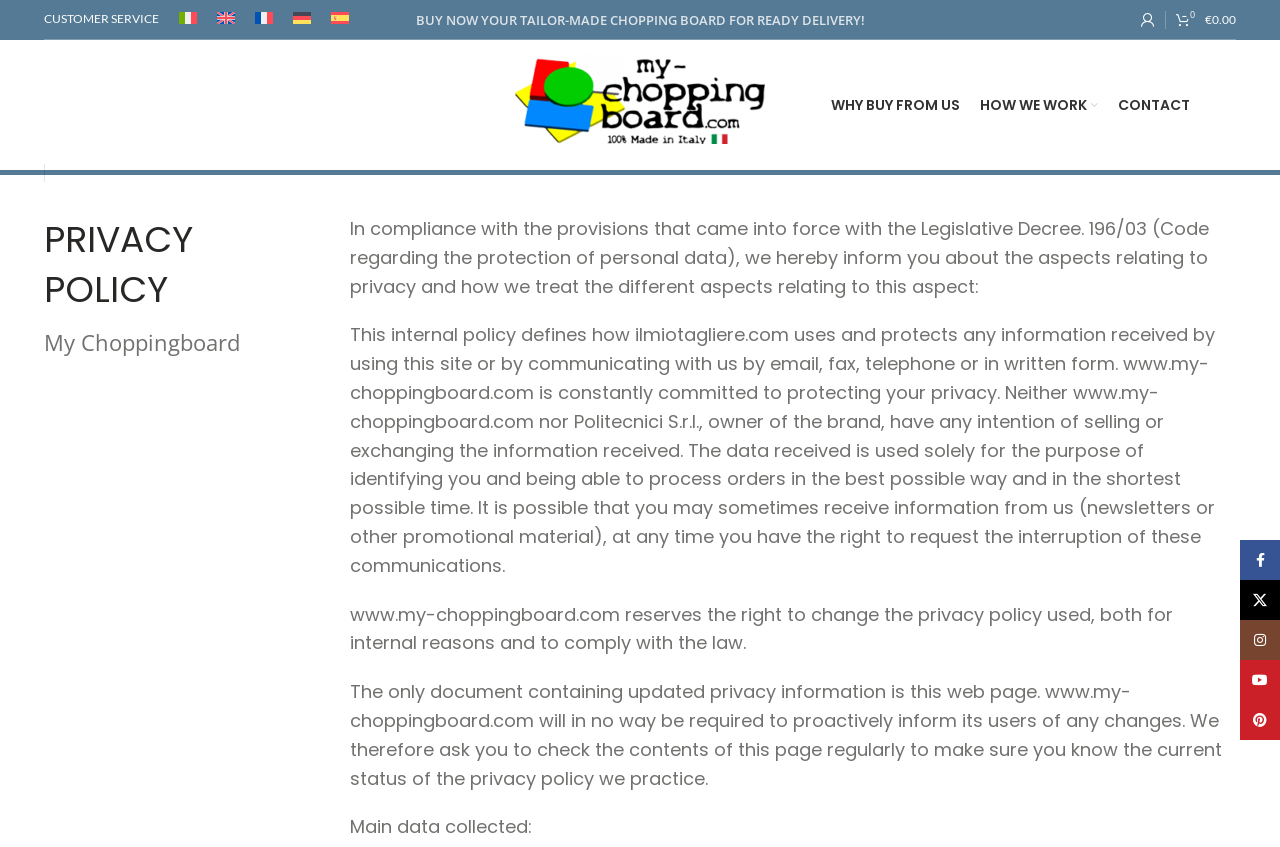Pinpoint the bounding box coordinates of the element that must be clicked to accomplish the following instruction: "Click the 'CHOOSE YOUR CHOPPING BOARD' link". The coordinates should be in the format of four float numbers between 0 and 1, i.e., [left, top, right, bottom].

[0.034, 0.091, 0.244, 0.149]